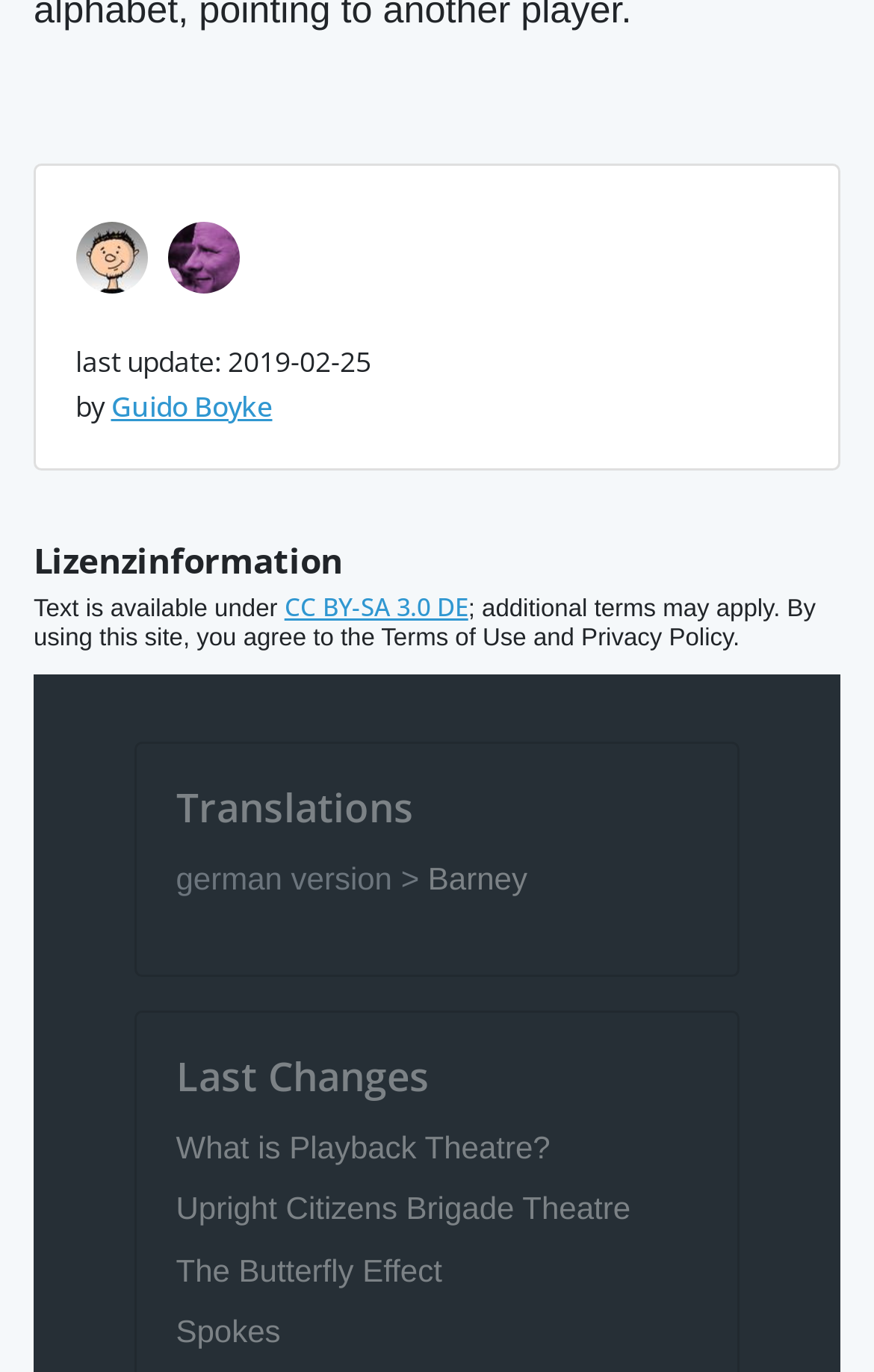Please answer the following query using a single word or phrase: 
What is the license of the text?

CC BY-SA 3.0 DE